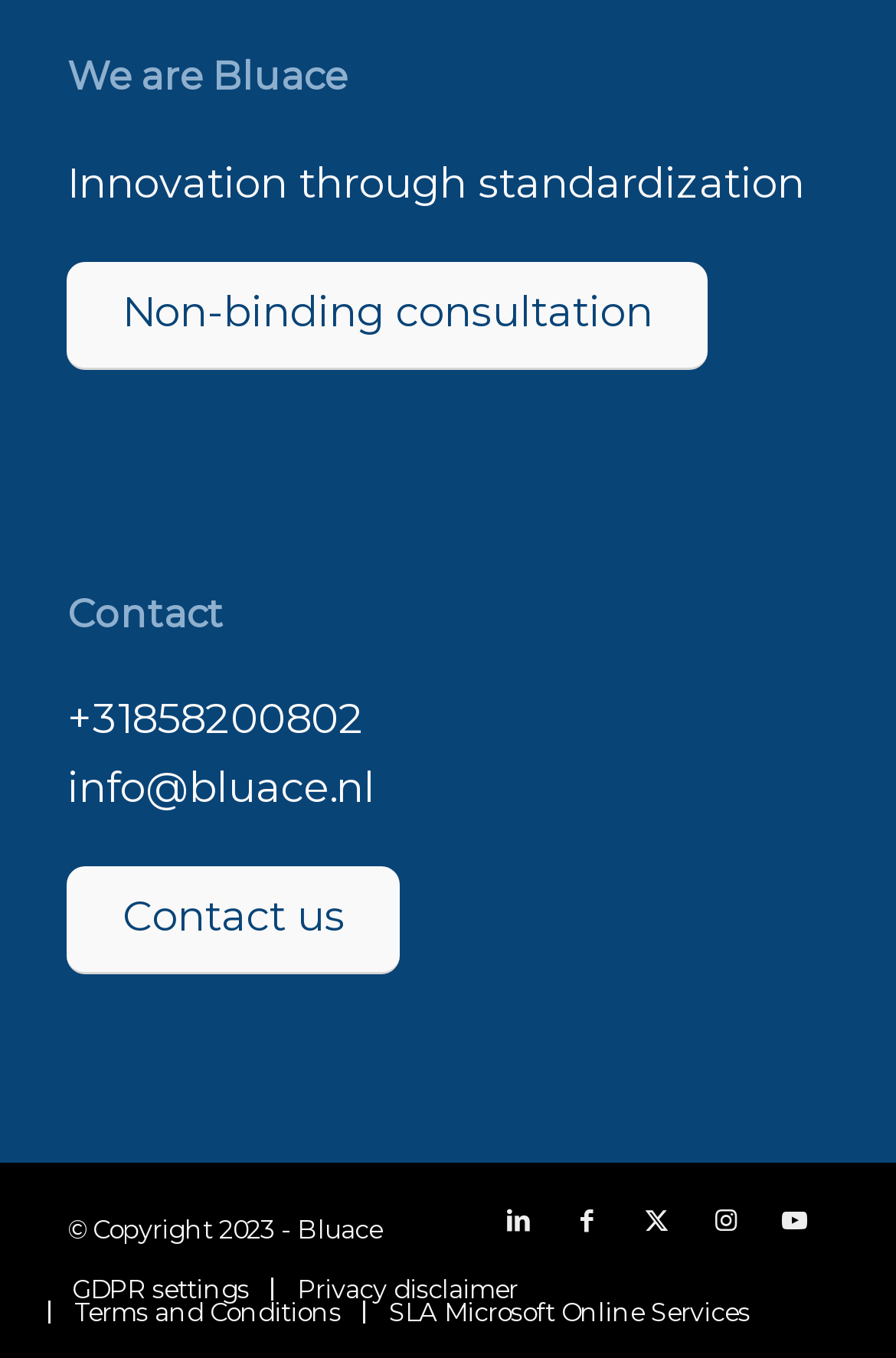Determine the bounding box coordinates of the element that should be clicked to execute the following command: "view post details".

None